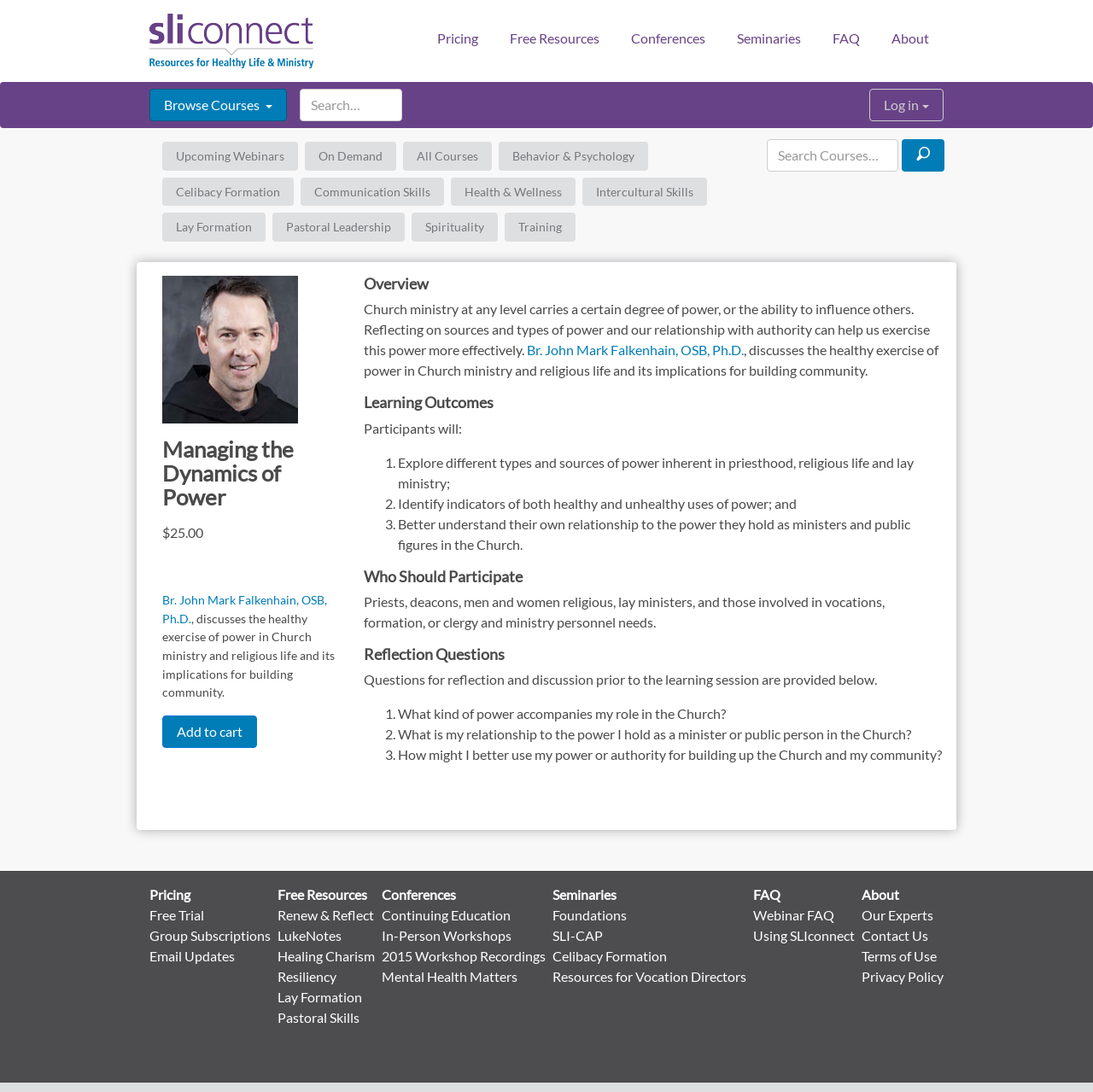Who is the speaker of the course?
Answer the question with a single word or phrase by looking at the picture.

Br. John Mark Falkenhain